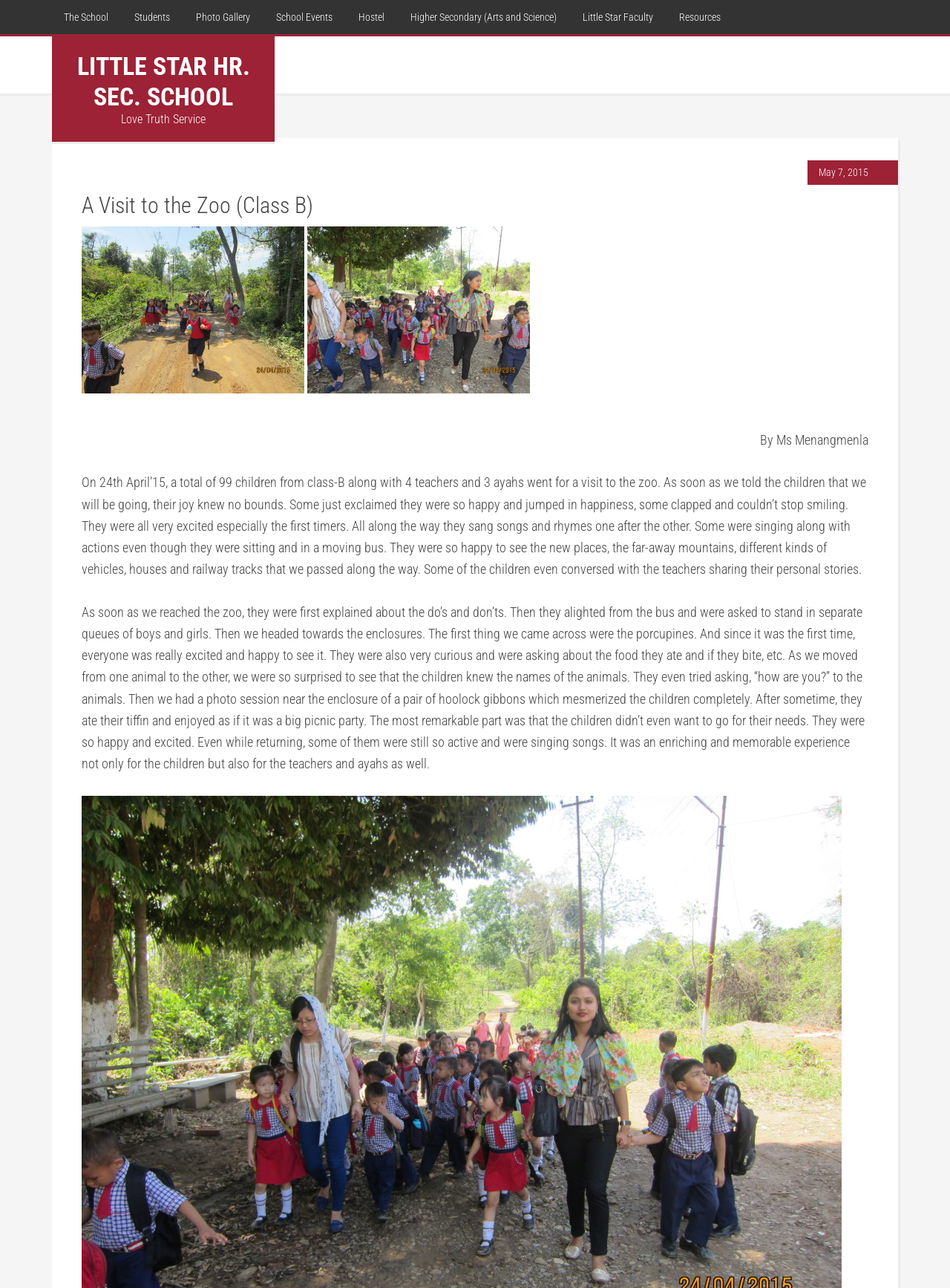Can you find the bounding box coordinates for the element to click on to achieve the instruction: "Click the 'LITTLE STAR HR. SEC. SCHOOL' link"?

[0.081, 0.04, 0.263, 0.086]